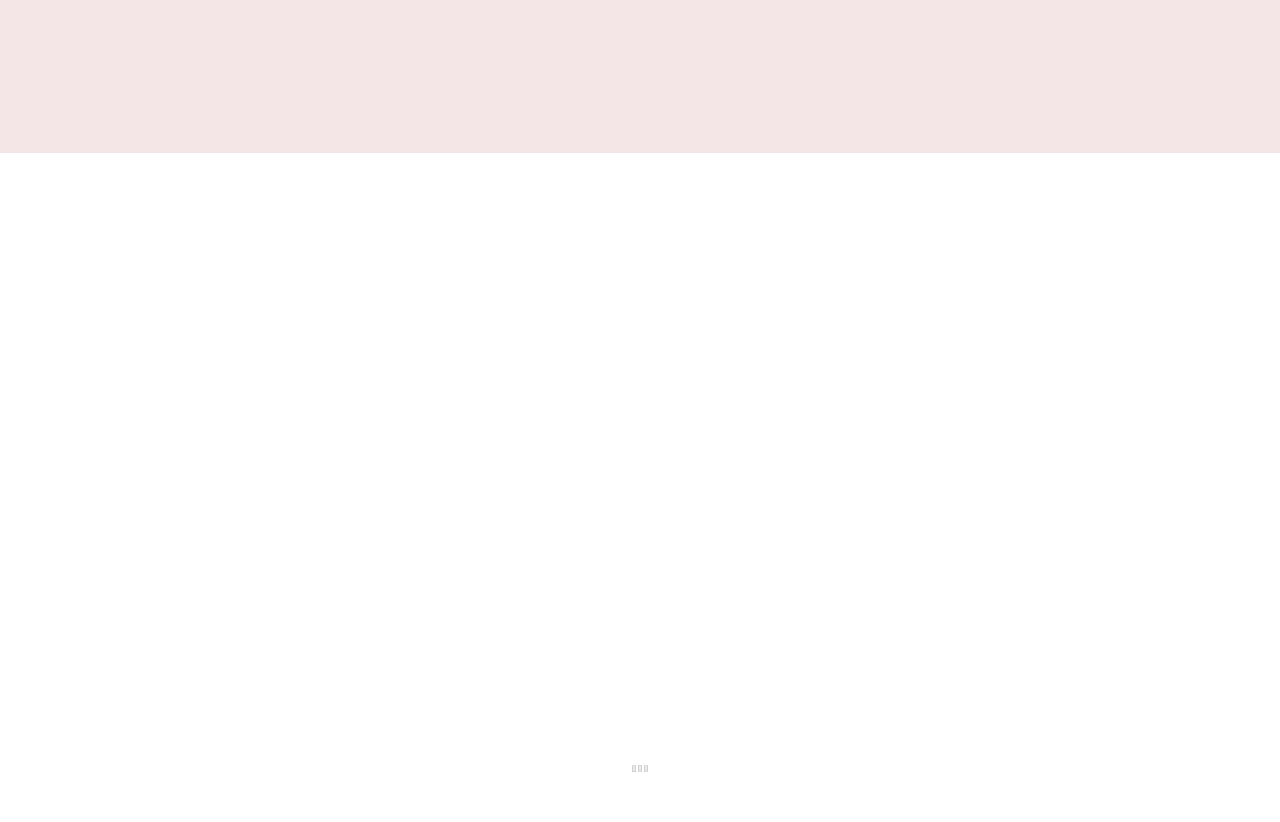What is the purpose of the gift card?
Look at the image and respond to the question as thoroughly as possible.

According to the StaticText element with the text 'Purchase a Gift Card here in our online store and give the gift of the Perfect Fit. Ideal for any occasion!', the purpose of the gift card is ideal for any occasion.